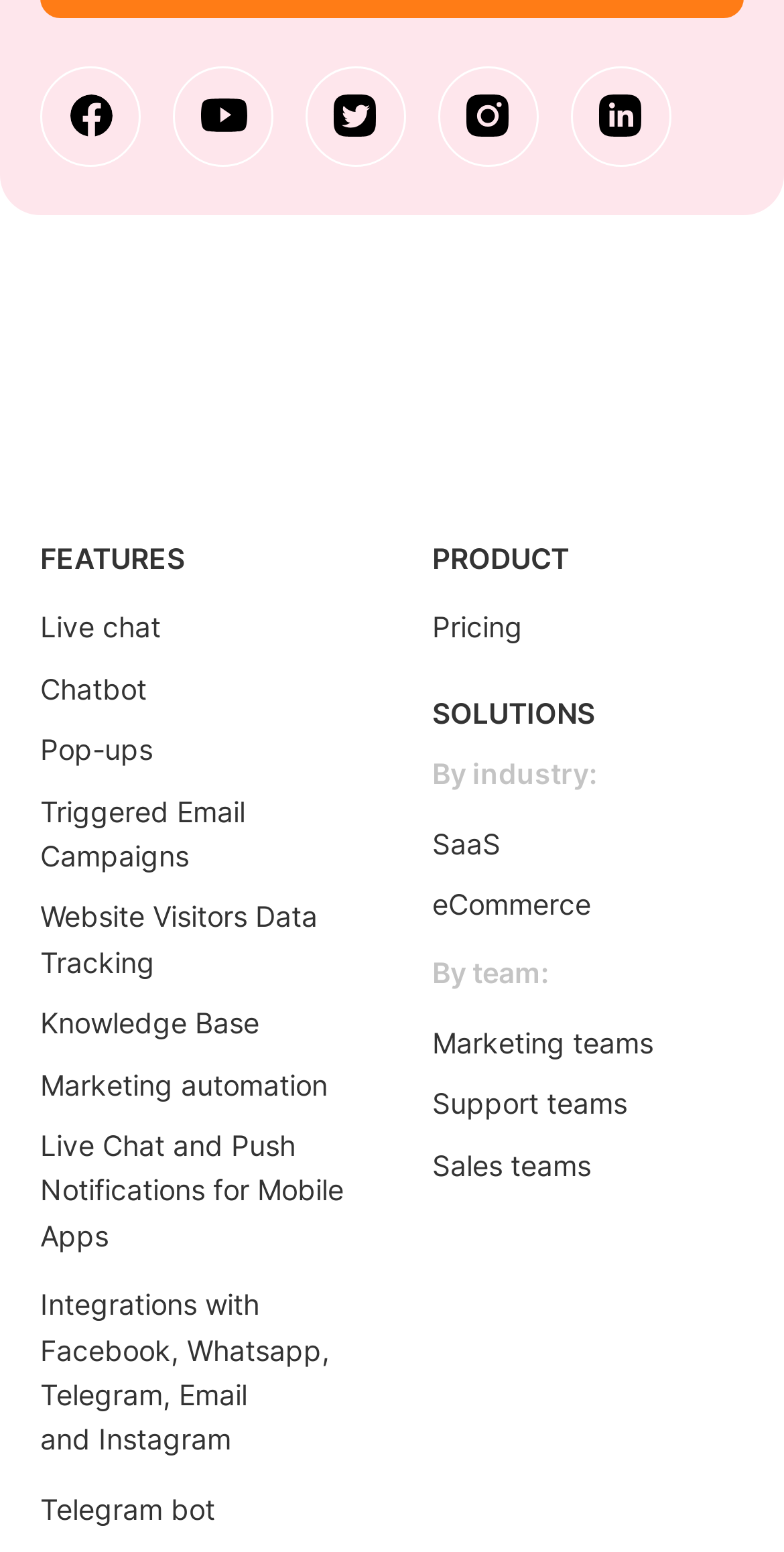Please give a succinct answer to the question in one word or phrase:
What is the last feature listed?

Live Chat and Push Notifications for Mobile Apps